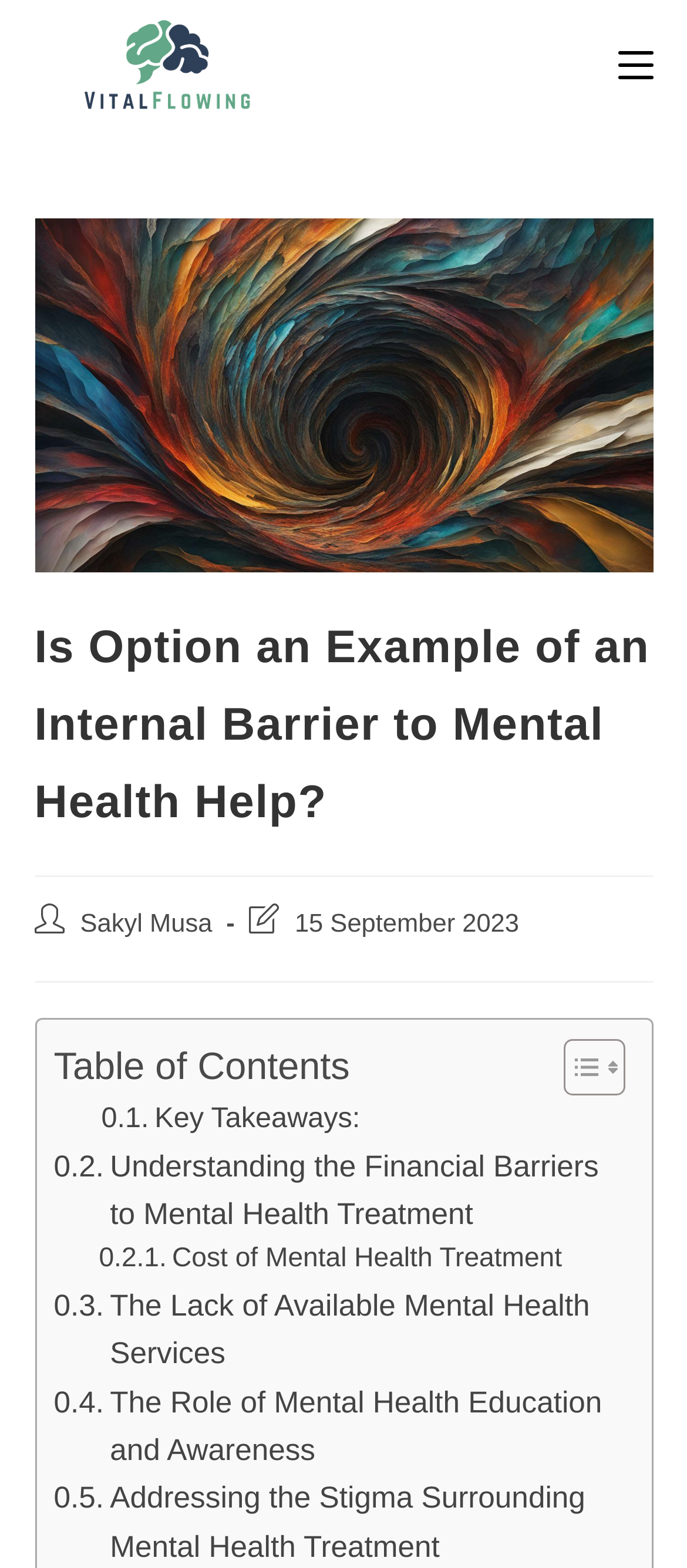Identify the bounding box of the HTML element described as: "Contour TRL Peel".

None